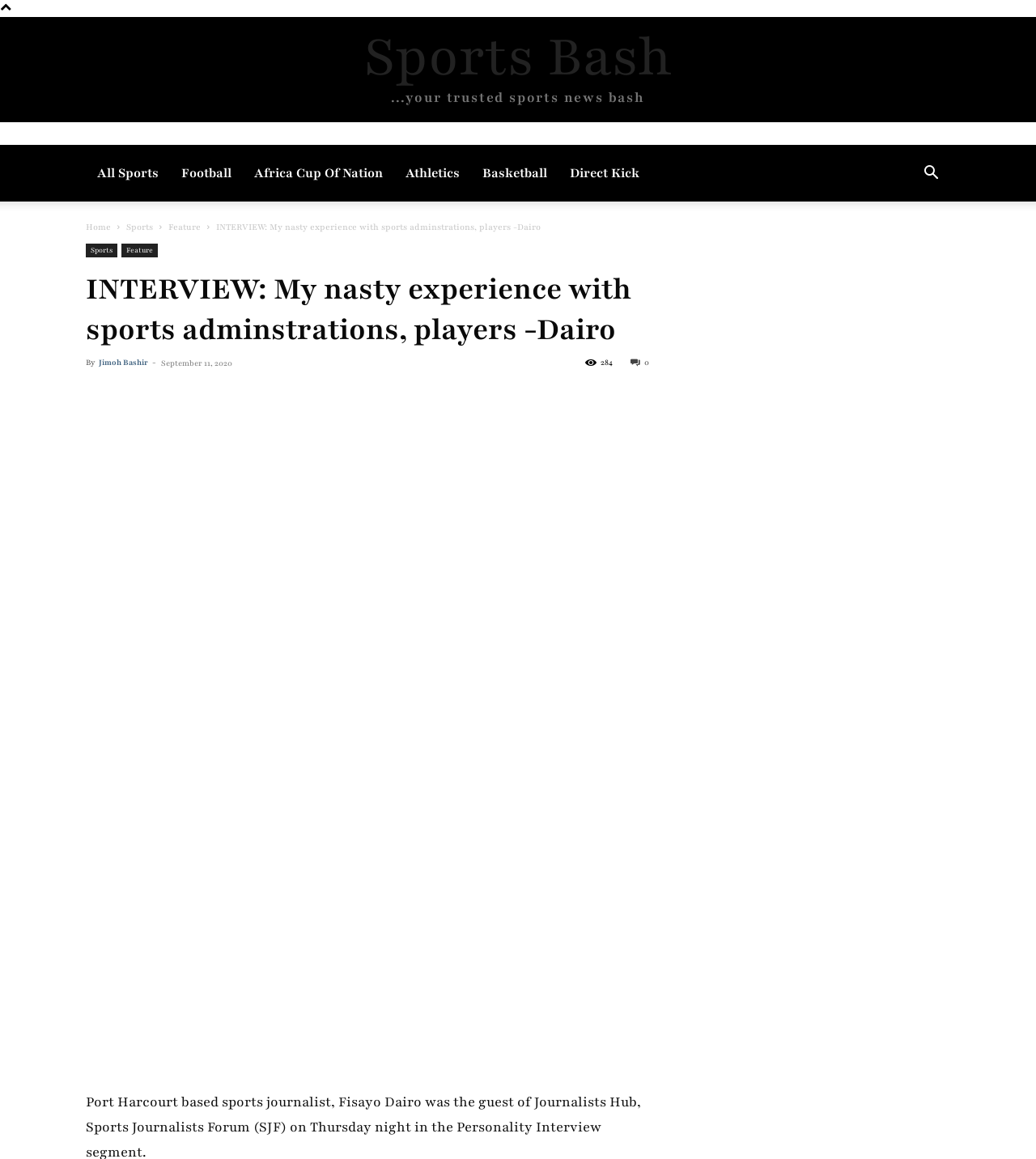Who is the author of the article?
Please respond to the question with a detailed and well-explained answer.

I found the answer by looking at the text below the title, which says 'By Jimoh Bashir'. This indicates that Jimoh Bashir is the author of the article.